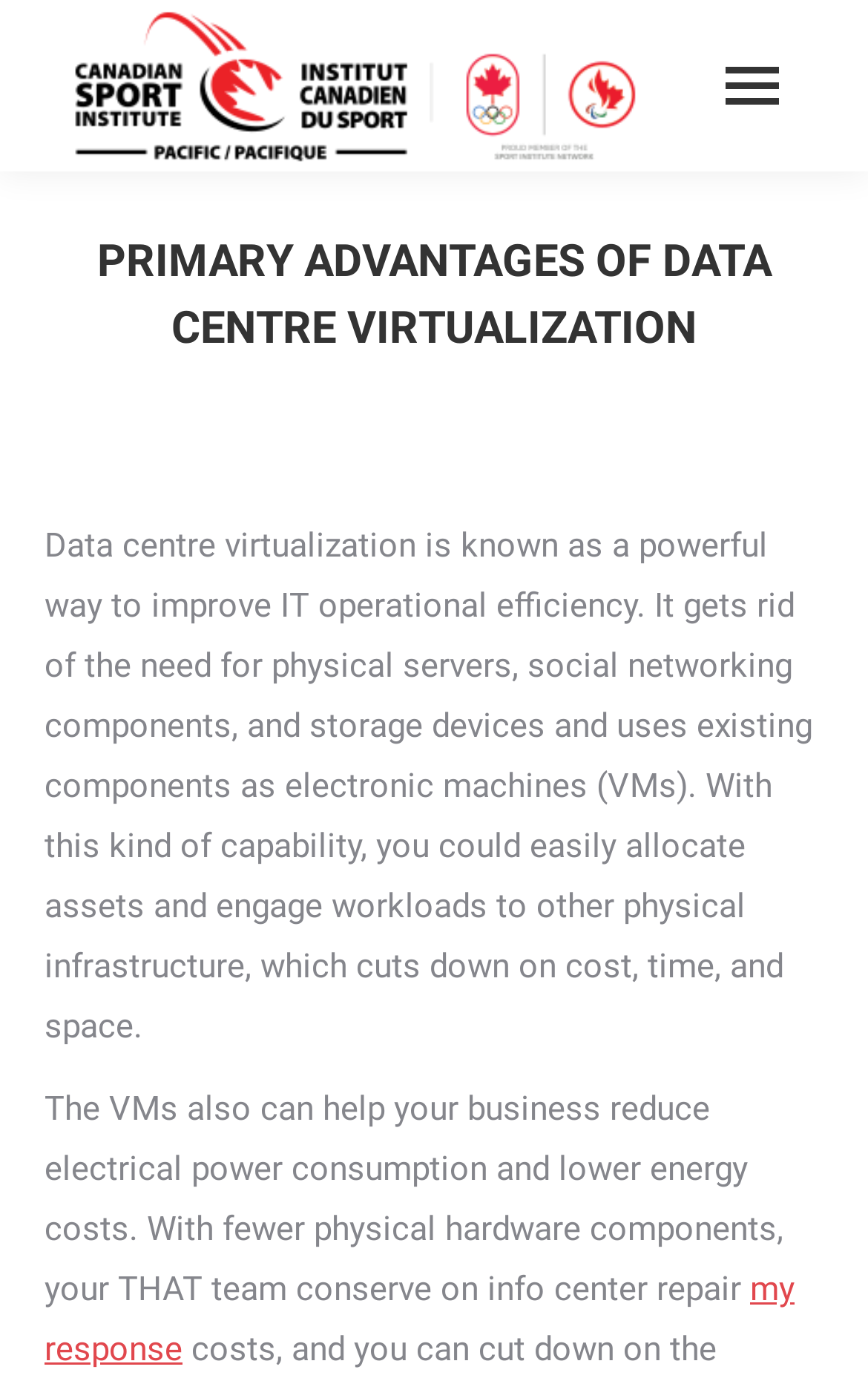What can VMs help reduce?
Can you offer a detailed and complete answer to this question?

According to the webpage, the VMs can help reduce electrical power consumption and lower energy costs. This is because with fewer physical hardware components, the IT team can conserve on info center repair.